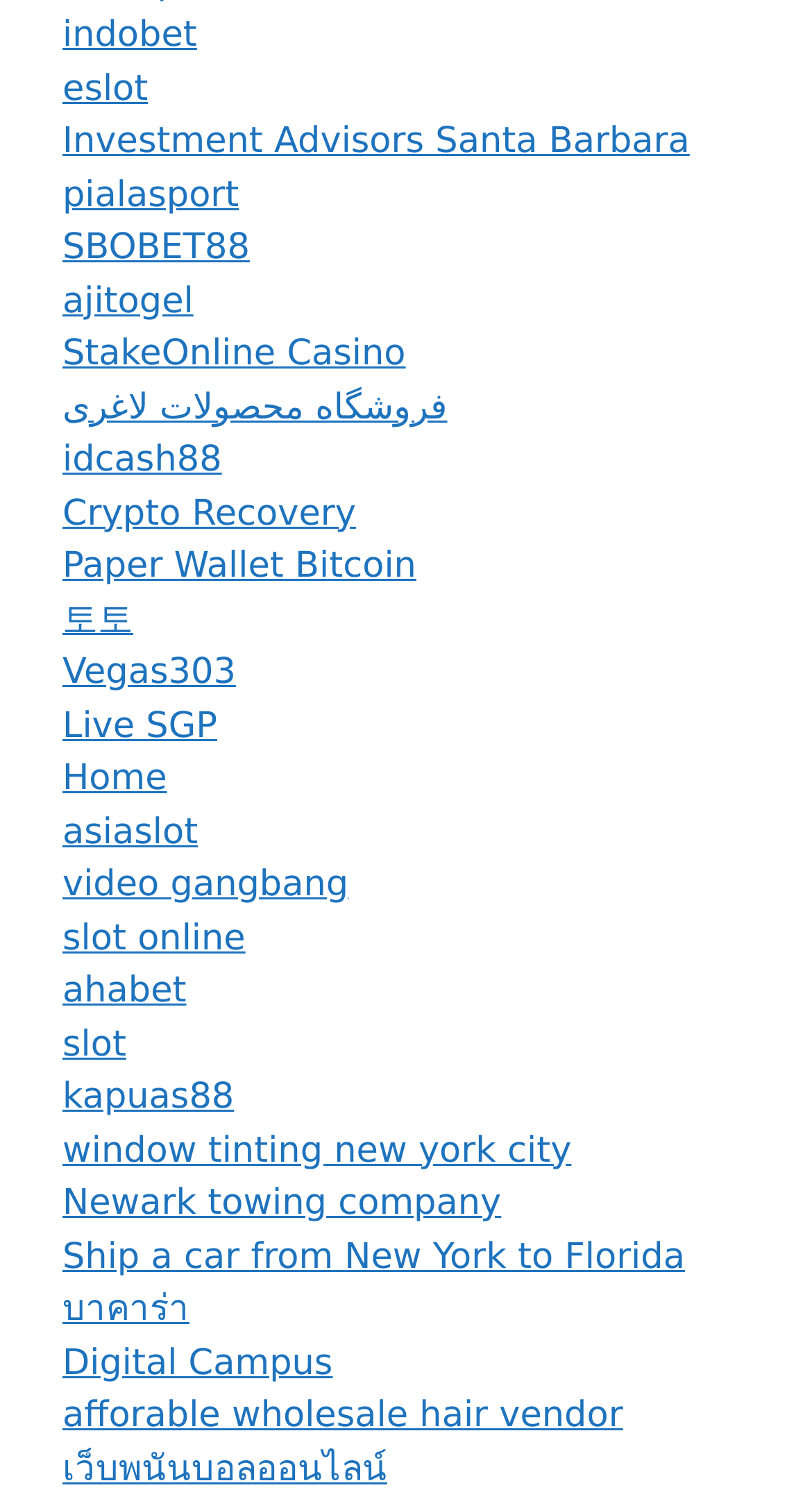Respond with a single word or phrase to the following question: How many links are on this webpage?

34